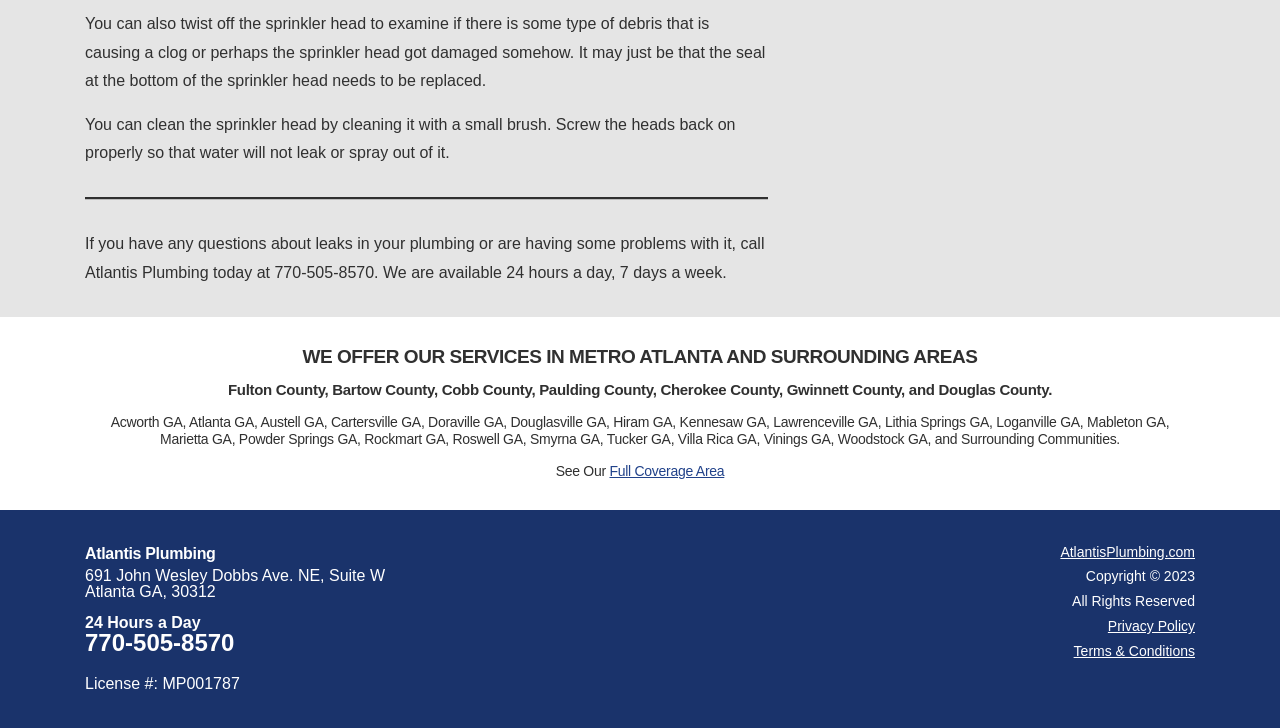Extract the bounding box coordinates for the described element: "770-505-8570". The coordinates should be represented as four float numbers between 0 and 1: [left, top, right, bottom].

[0.214, 0.362, 0.292, 0.386]